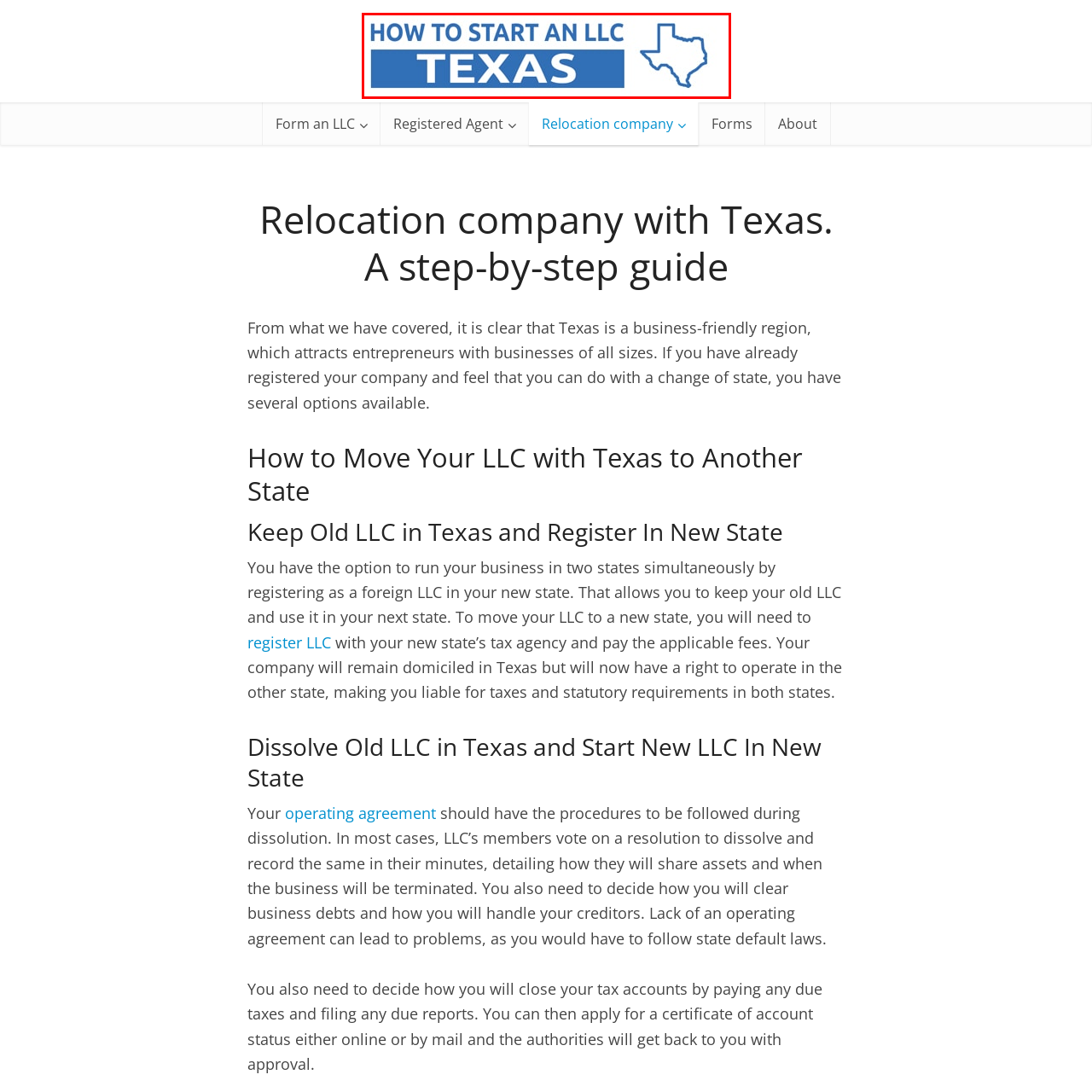What shape is to the right of the header?
Examine the image highlighted by the red bounding box and answer briefly with one word or a short phrase.

Outline of Texas